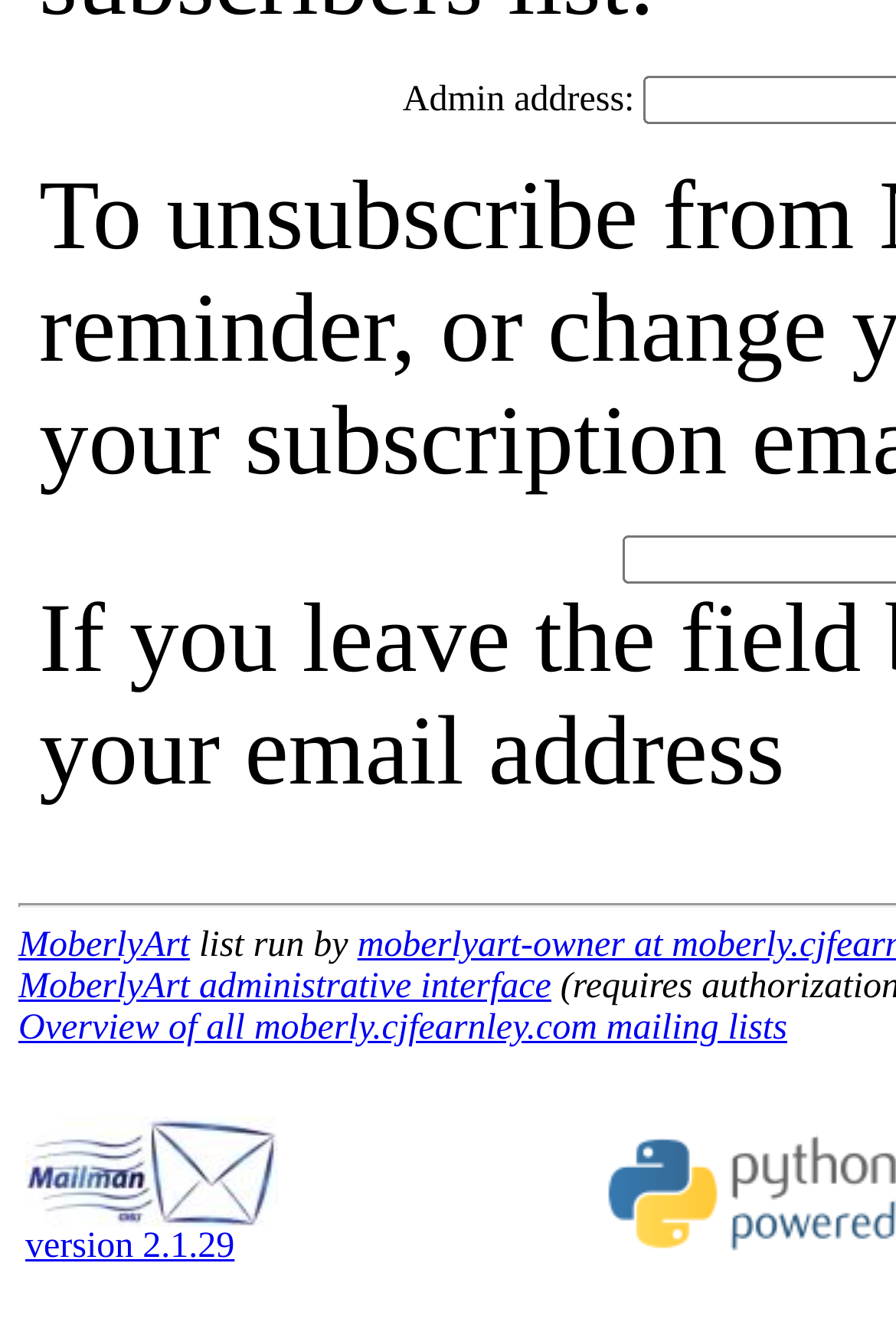Answer the question in one word or a short phrase:
What is the purpose of the webpage?

Overview of mailing lists